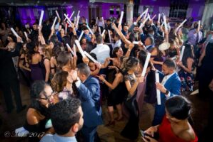Utilize the details in the image to give a detailed response to the question: What are the attendees holding in the air?

The caption states that 'many participants are holding light sticks, further enhancing the visual excitement as they raise them in the air', which indicates that the attendees are holding light sticks.